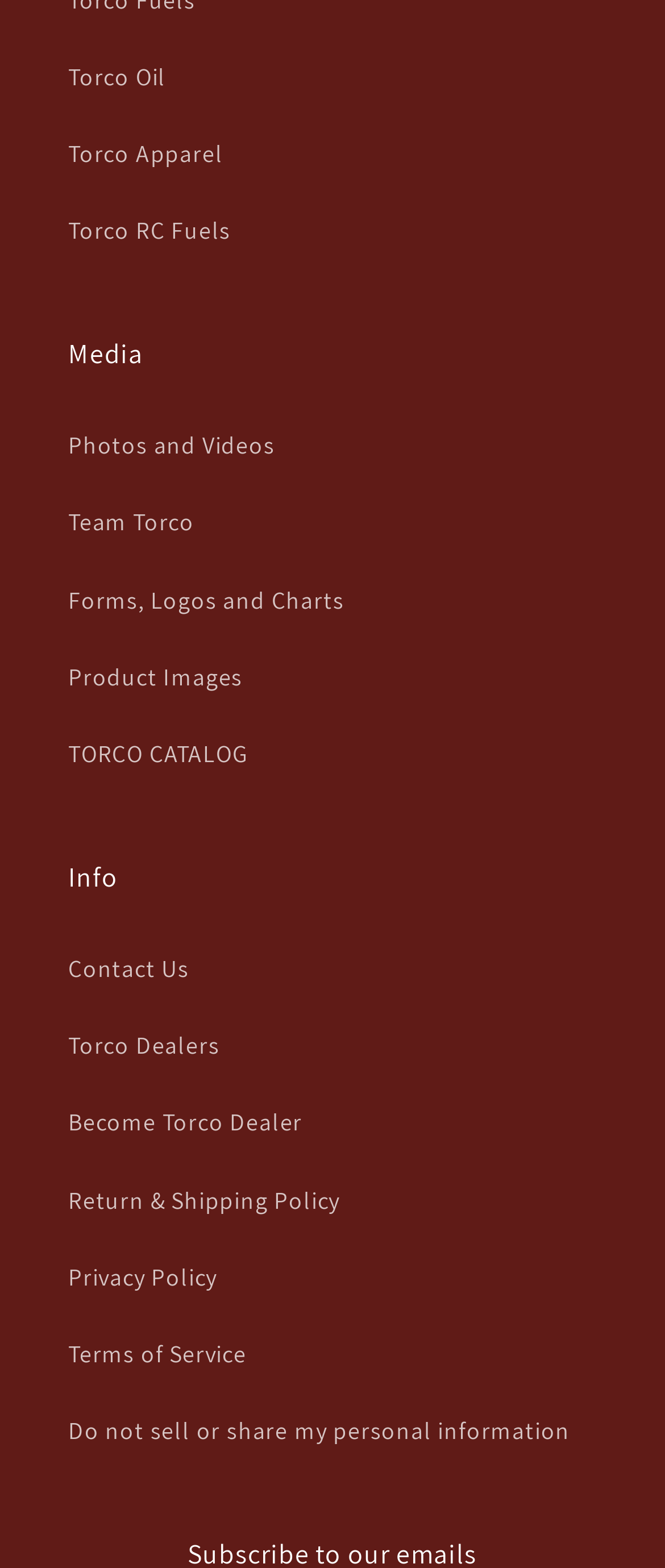Determine the bounding box coordinates for the region that must be clicked to execute the following instruction: "Visit Torco Oil page".

[0.103, 0.025, 0.897, 0.074]